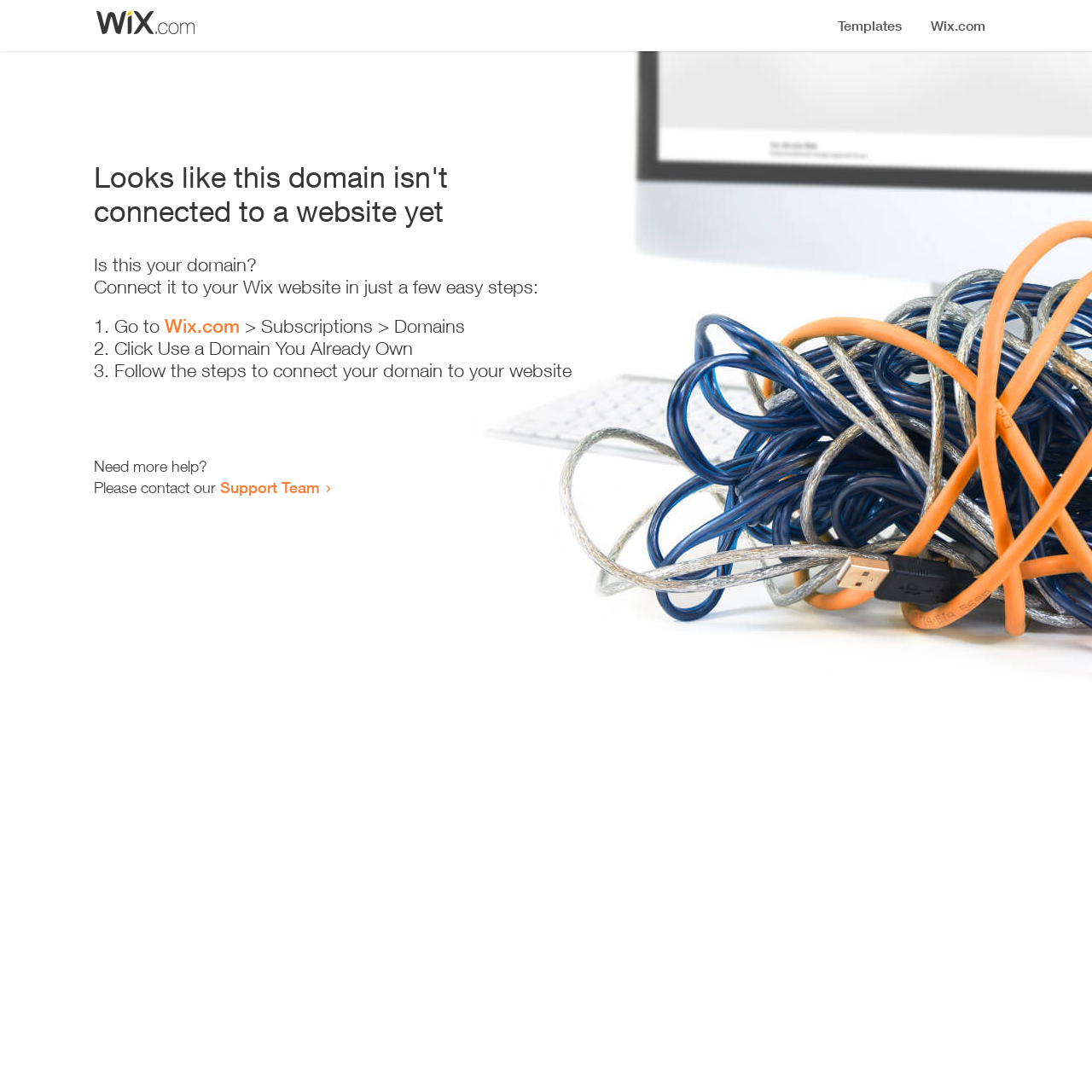Using the provided element description, identify the bounding box coordinates as (top-left x, top-left y, bottom-right x, bottom-right y). Ensure all values are between 0 and 1. Description: Wix.com

[0.151, 0.288, 0.22, 0.309]